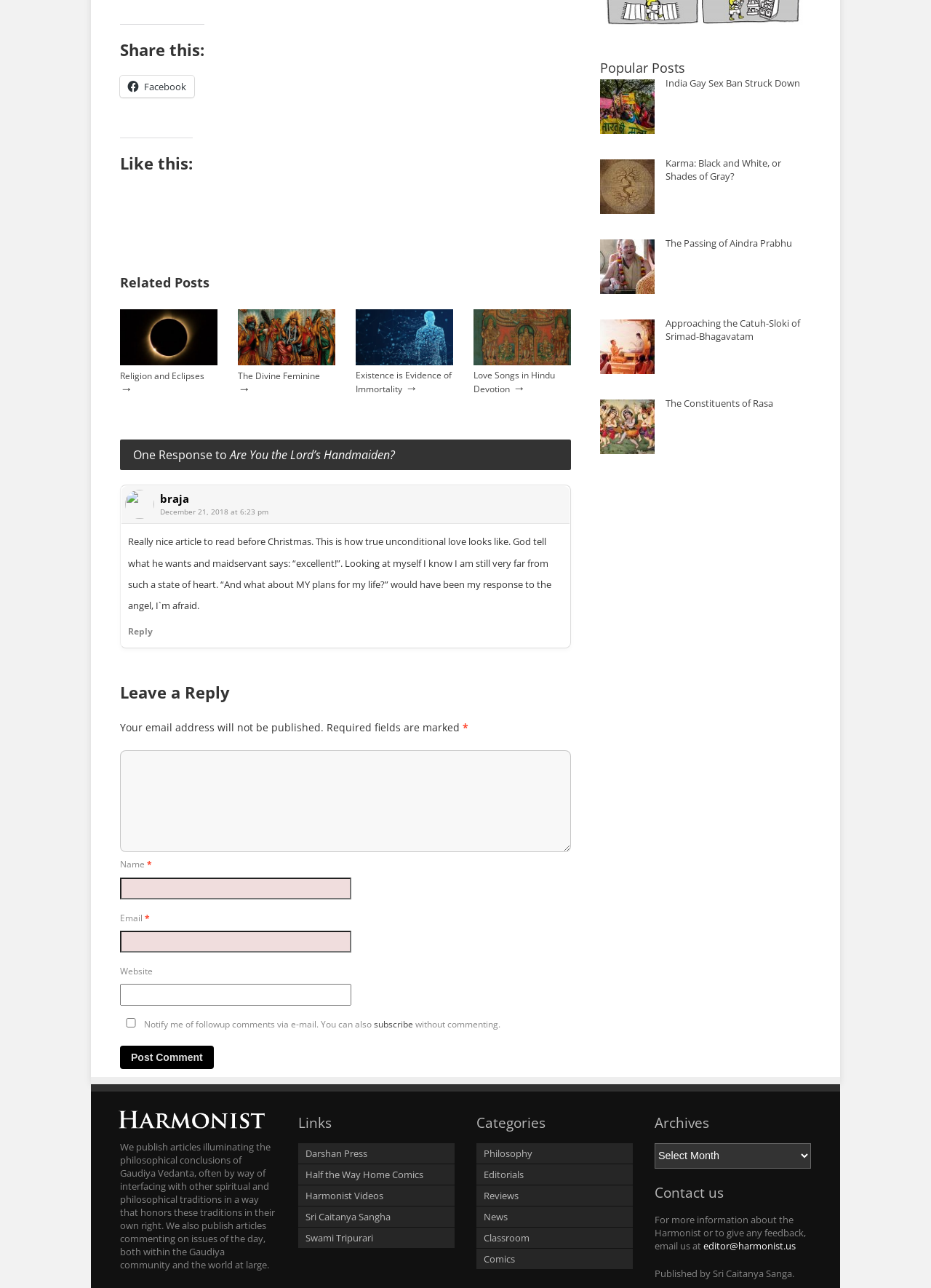Can you pinpoint the bounding box coordinates for the clickable element required for this instruction: "Share on Facebook"? The coordinates should be four float numbers between 0 and 1, i.e., [left, top, right, bottom].

[0.129, 0.059, 0.209, 0.076]